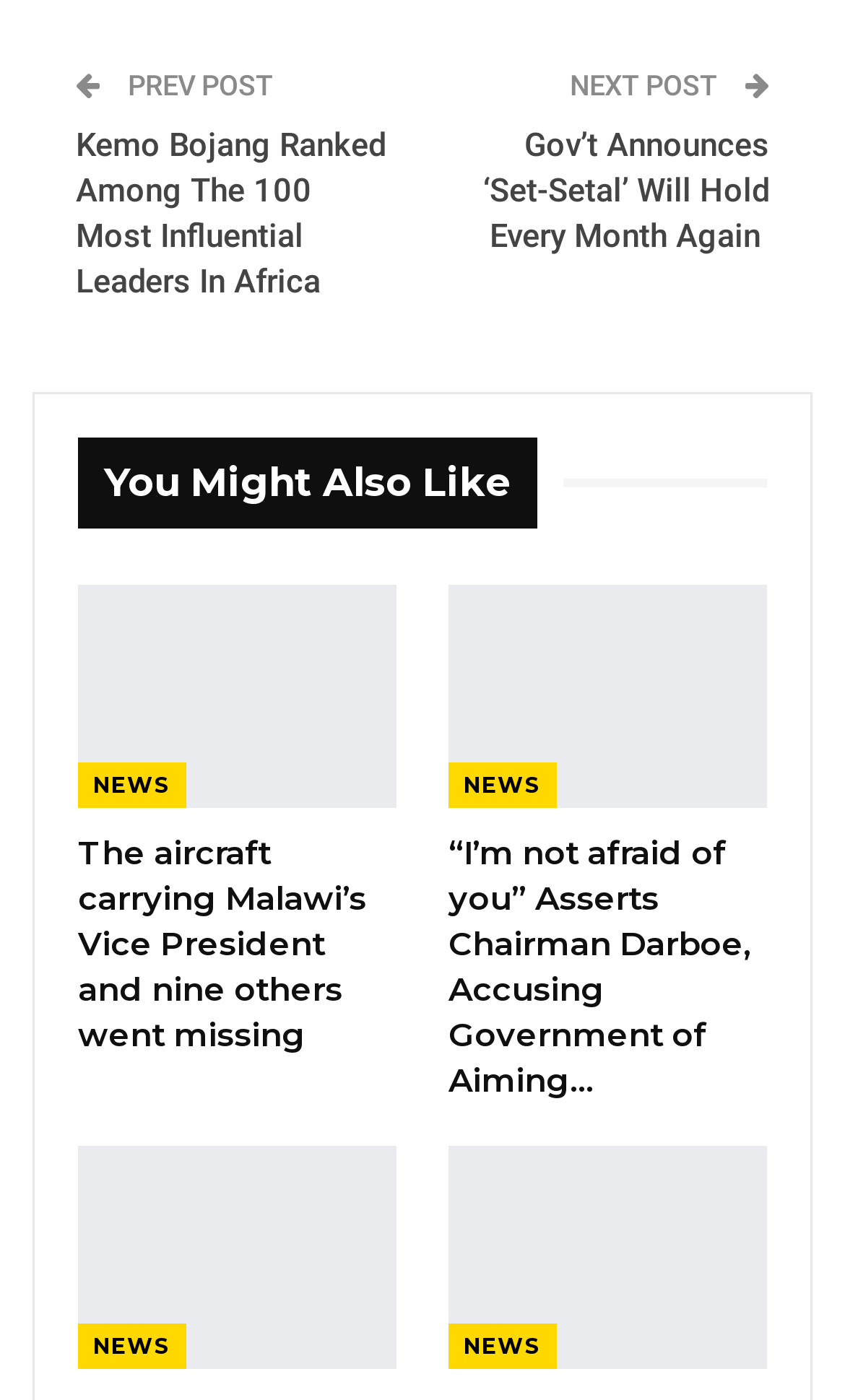What is the date of the article 'Malawi’s Vice President and Nine Others Perish in…'?
Provide a concise answer using a single word or phrase based on the image.

Jun 12, 2024